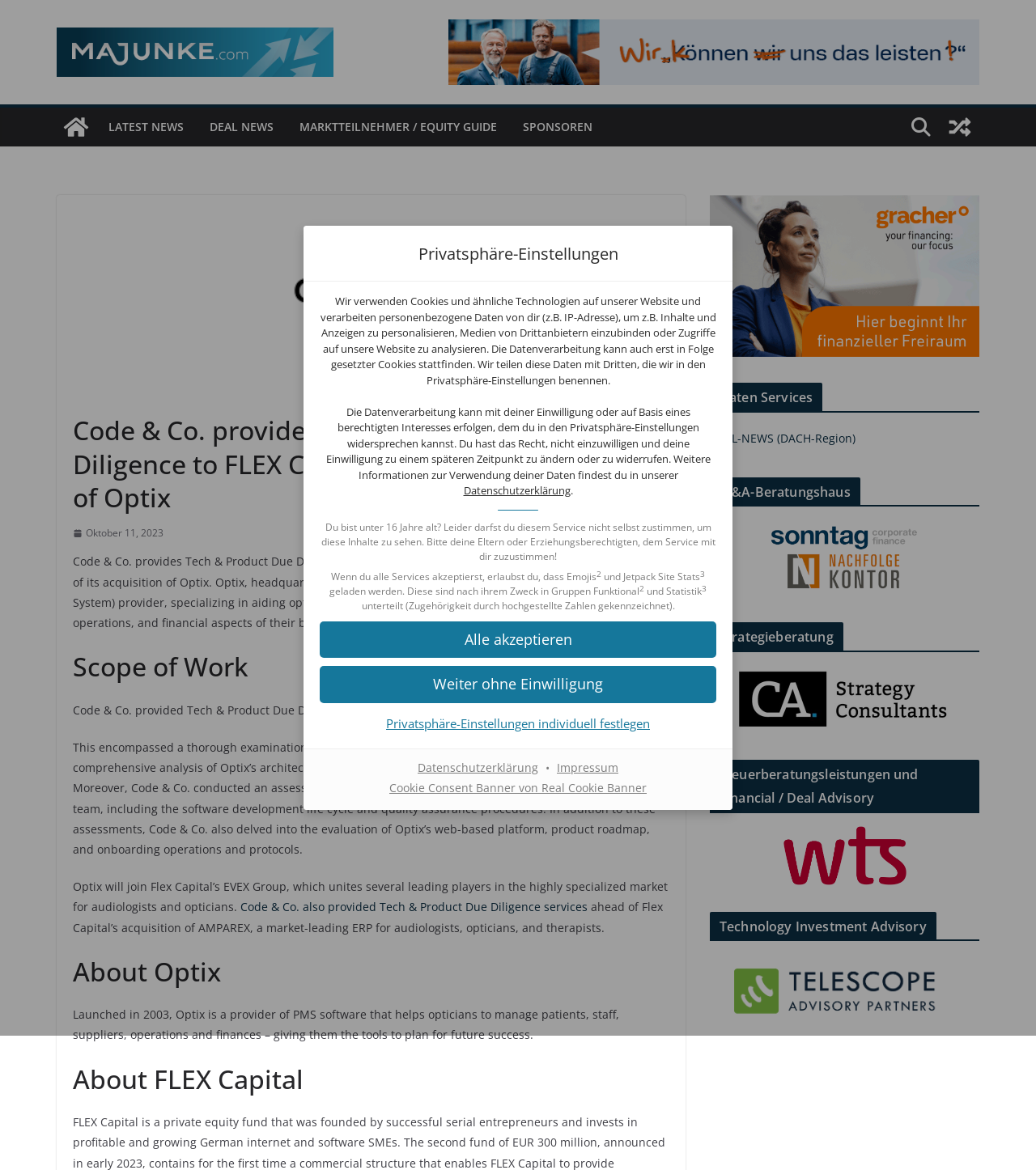Look at the image and answer the question in detail:
What is the purpose of the 'Datenschutzerklärung' link?

The 'Datenschutzerklärung' link is used to access the website's privacy policy, which provides detailed information about how the website collects, uses, and protects user data. Users can click on this link to learn more about the website's data protection practices.